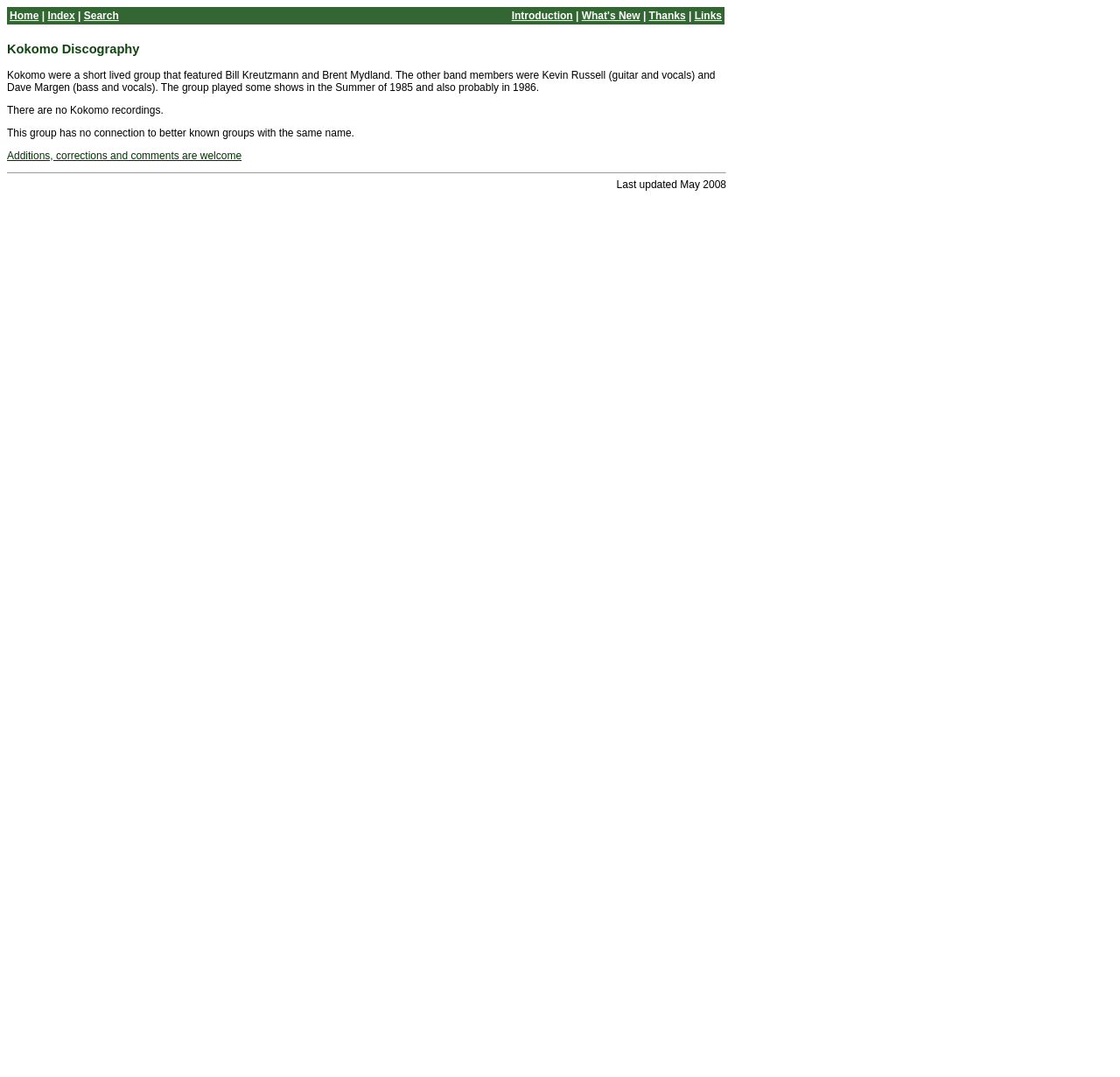Provide an in-depth caption for the elements present on the webpage.

The webpage is dedicated to the Kokomo Discography section of the Grateful Dead Family discography. At the top, there is a navigation menu with seven links: "Home", "Index", "Search", "Introduction", "What's New", "Thanks", and "Links". These links are divided into two groups, with the first three on the left and the last four on the right.

Below the navigation menu, there is a section dedicated to Kokomo Discography. The title "Kokomo Discography" is prominently displayed at the top of this section. The text describes Kokomo as a short-lived group that featured Bill Kreutzmann and Brent Mydland, along with other band members. It mentions that the group played some shows in the summer of 1985 and possibly 1986, but there are no recordings available. The text also clarifies that this group has no connection to other better-known groups with the same name.

At the bottom of the Kokomo Discography section, there is a link that invites users to submit "Additions, corrections and comments". Below this link, there is a horizontal separator line, followed by a text that indicates the last update was made in May 2008.